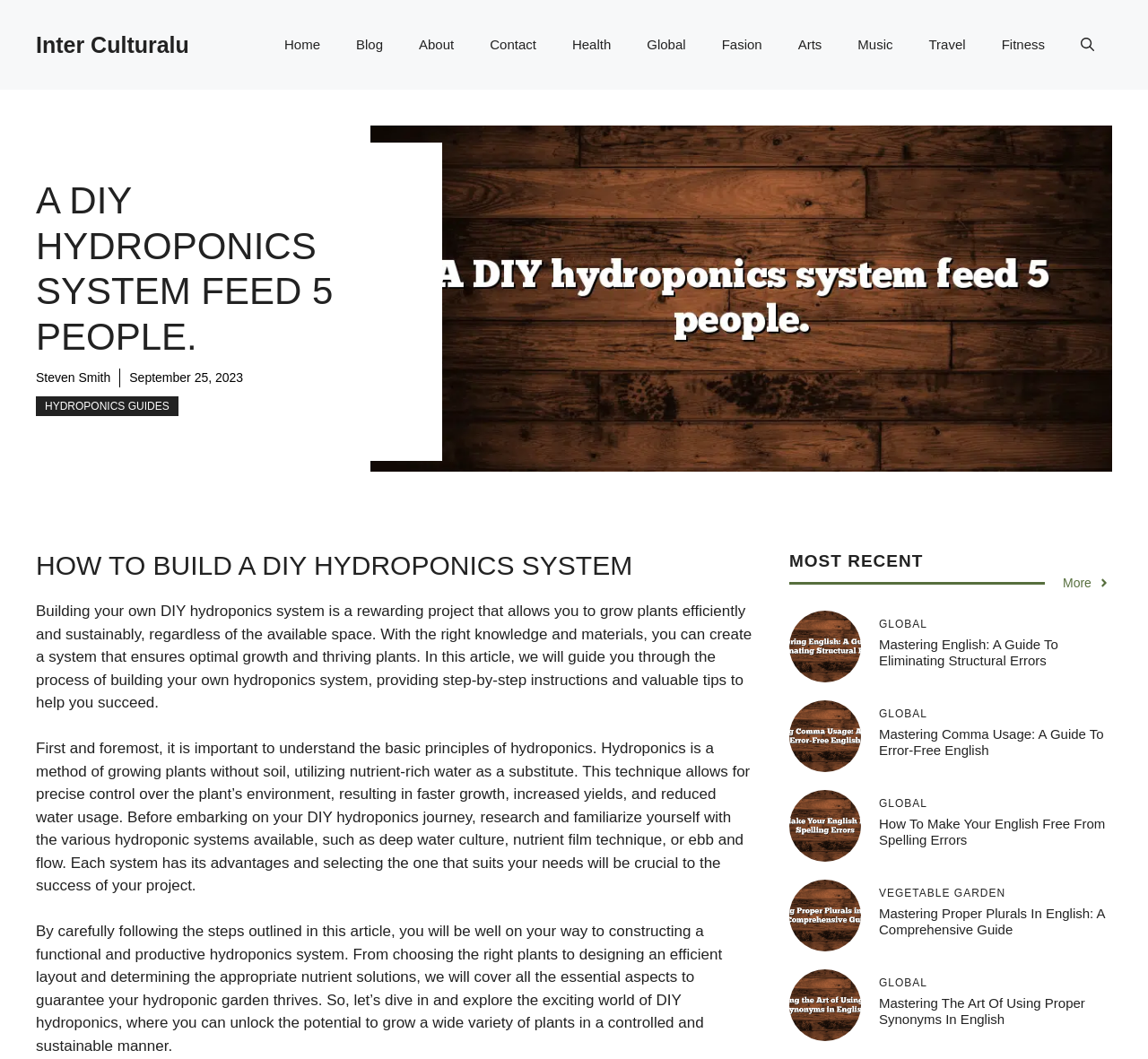Find the bounding box coordinates of the clickable element required to execute the following instruction: "Click the 'Home' link". Provide the coordinates as four float numbers between 0 and 1, i.e., [left, top, right, bottom].

[0.232, 0.017, 0.295, 0.068]